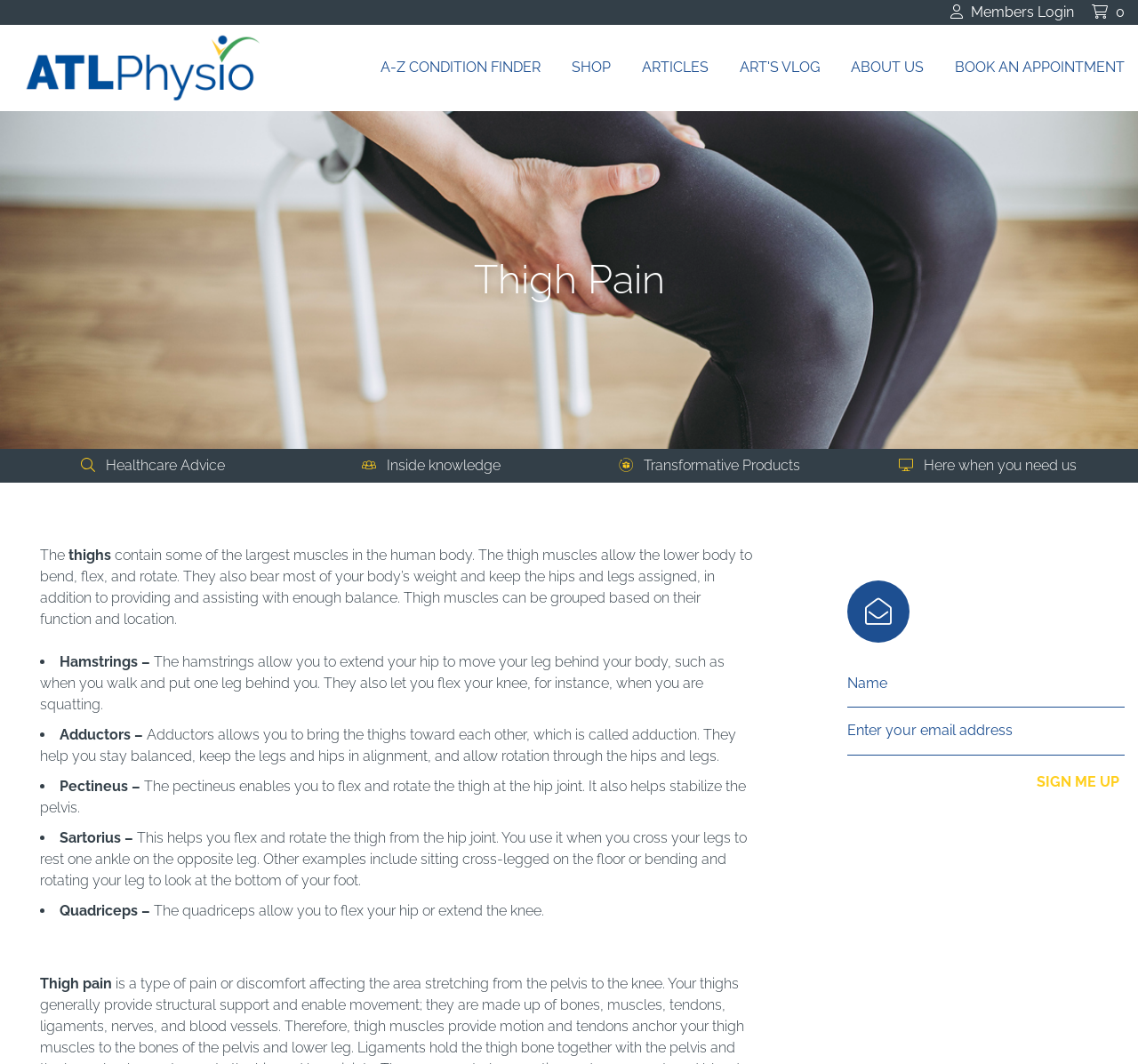Find the bounding box coordinates of the element you need to click on to perform this action: 'Click SIGN ME UP'. The coordinates should be represented by four float values between 0 and 1, in the format [left, top, right, bottom].

[0.744, 0.727, 0.988, 0.744]